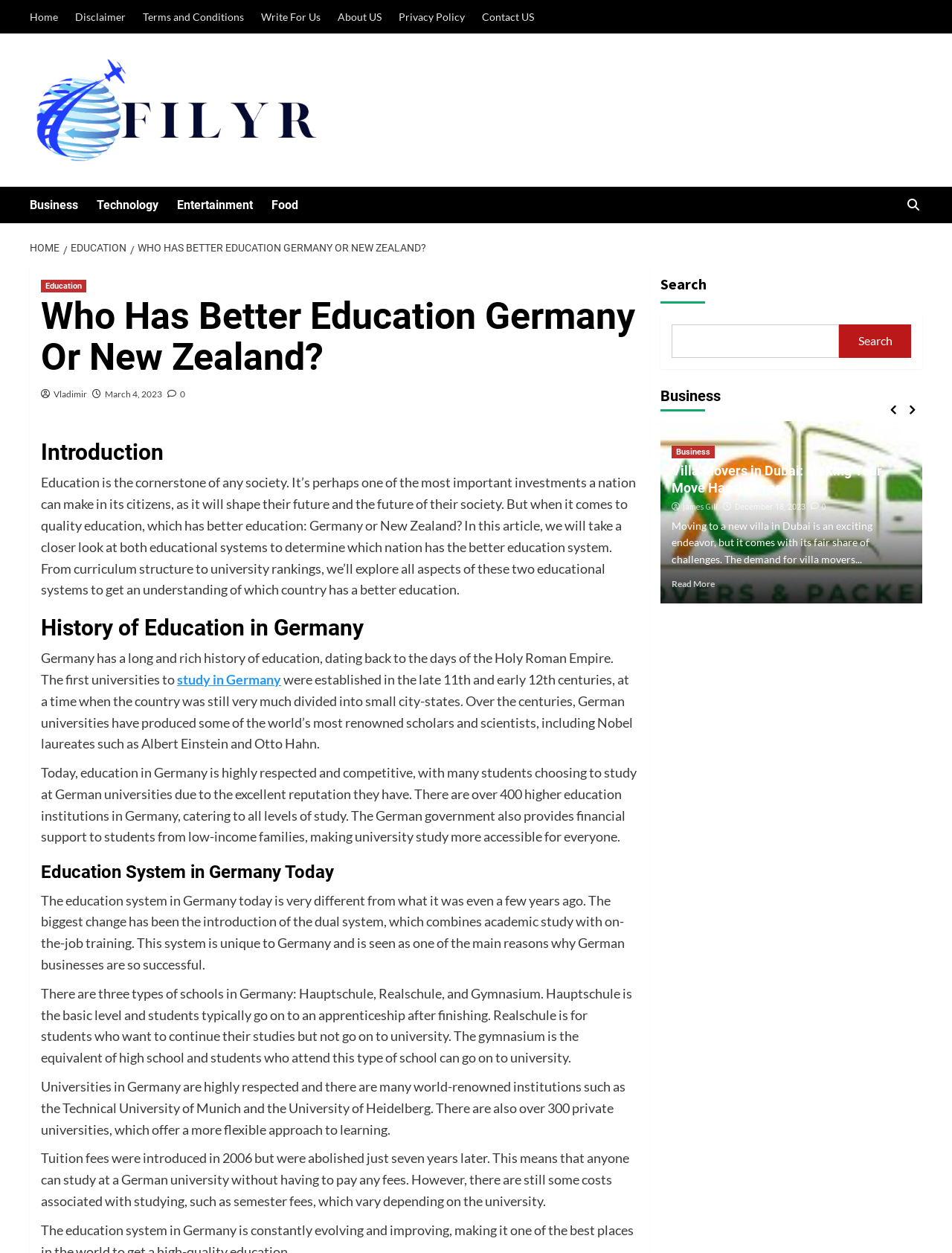Find the bounding box coordinates of the clickable area that will achieve the following instruction: "Click on the 'Education' link".

[0.043, 0.223, 0.091, 0.233]